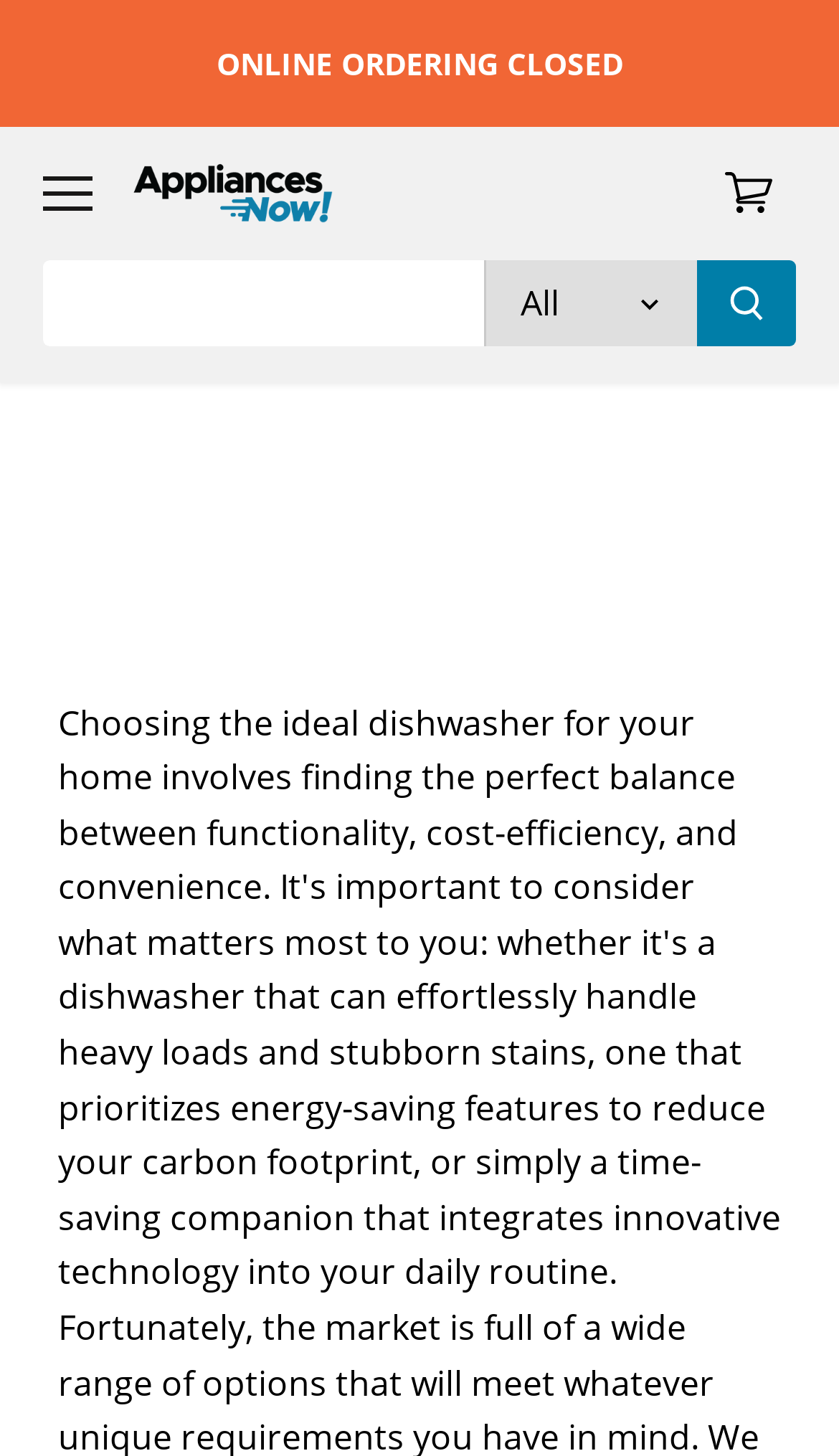What is the function of the button next to the search box?
Provide an in-depth answer to the question, covering all aspects.

The button next to the search box is labeled 'Submit' and is used to submit the search query entered in the search box.